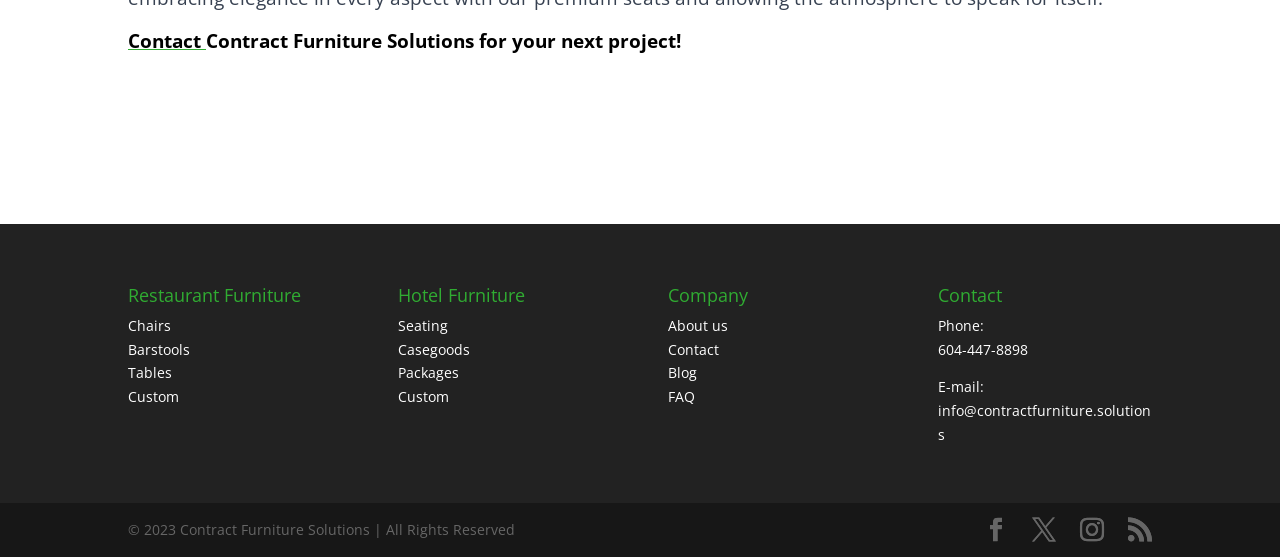Provide a one-word or short-phrase answer to the question:
What are the social media links available on the webpage?

Four social media links